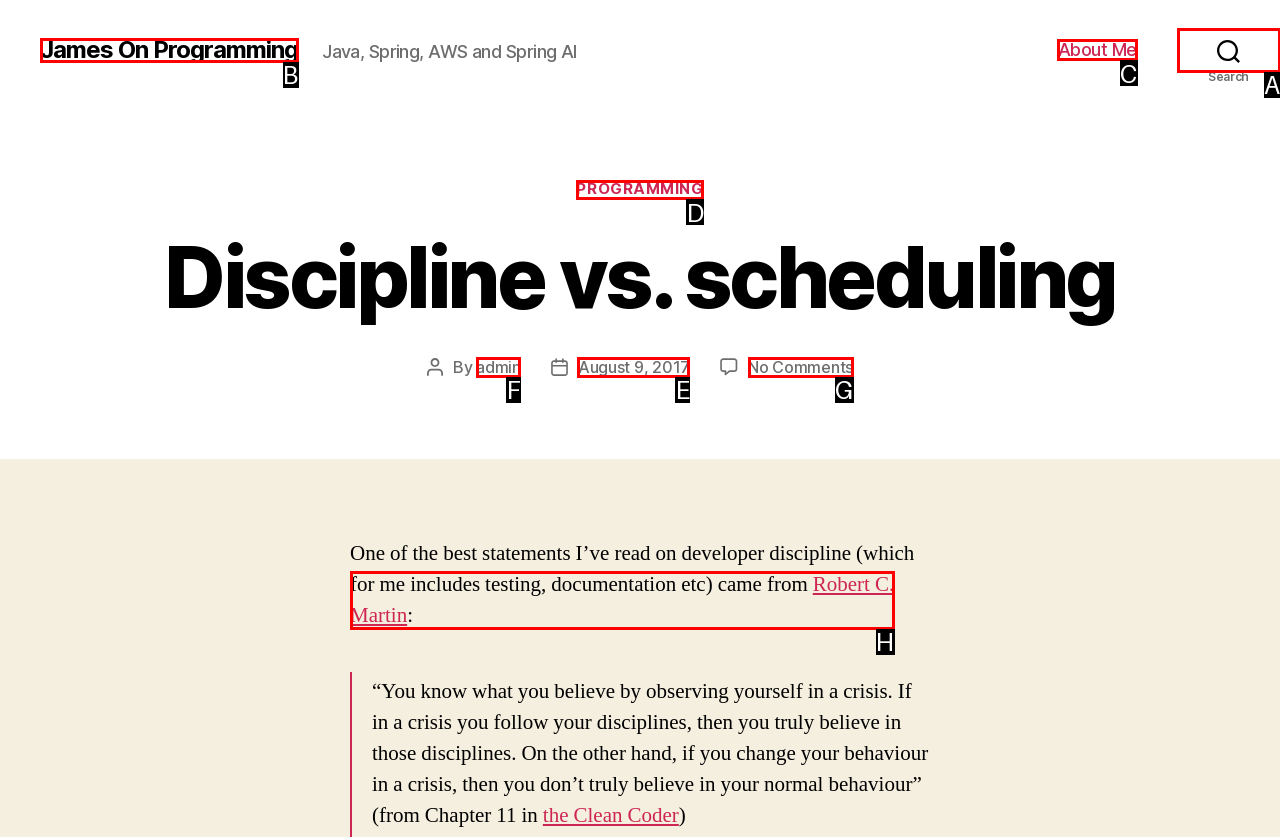Identify which lettered option completes the task: view post details. Provide the letter of the correct choice.

E